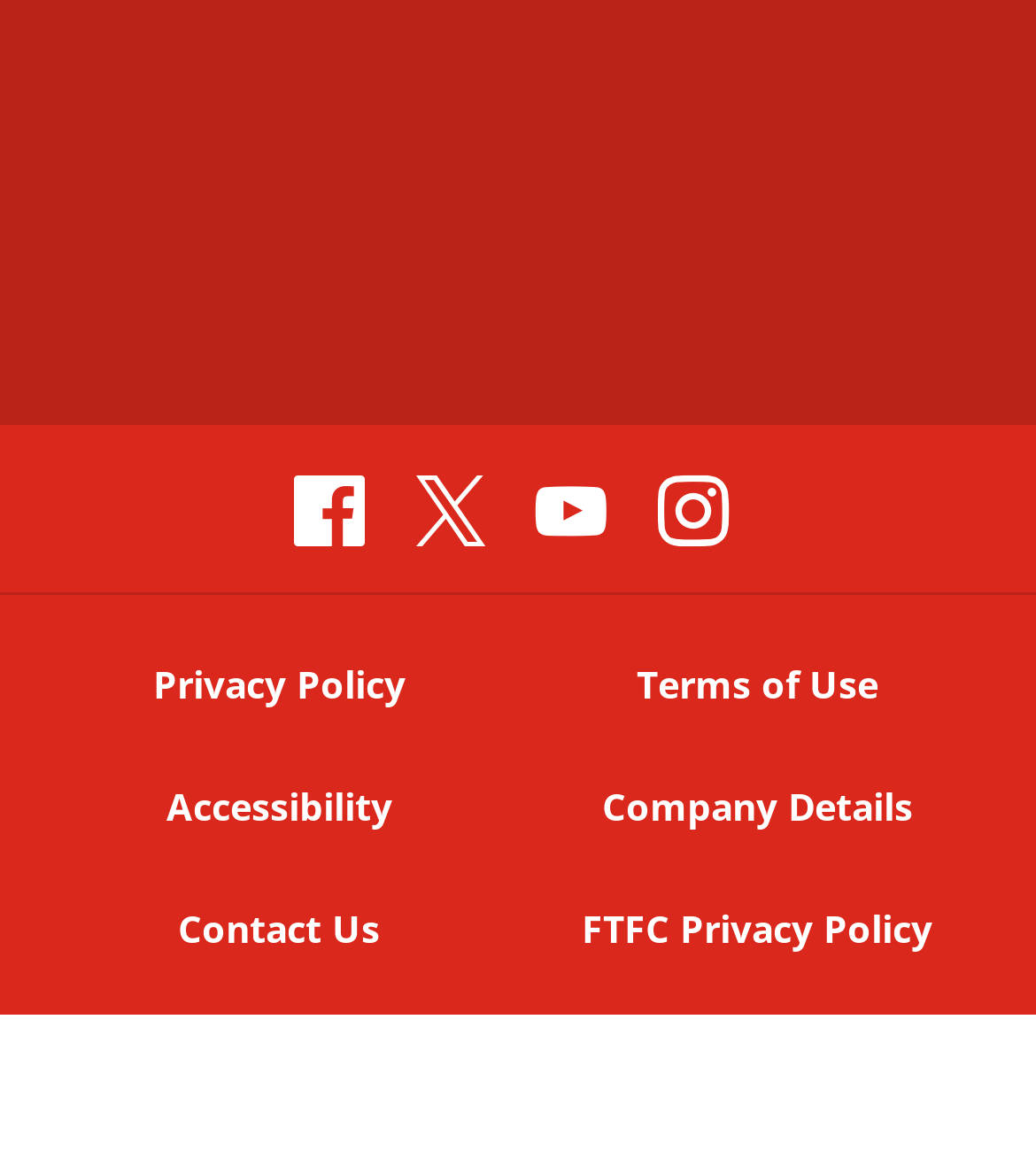How many navigation elements are on the webpage?
Can you provide an in-depth and detailed response to the question?

I found two navigation elements on the webpage, which are 'Social links' and 'Footer navigation', located at the top and bottom of the webpage, respectively.